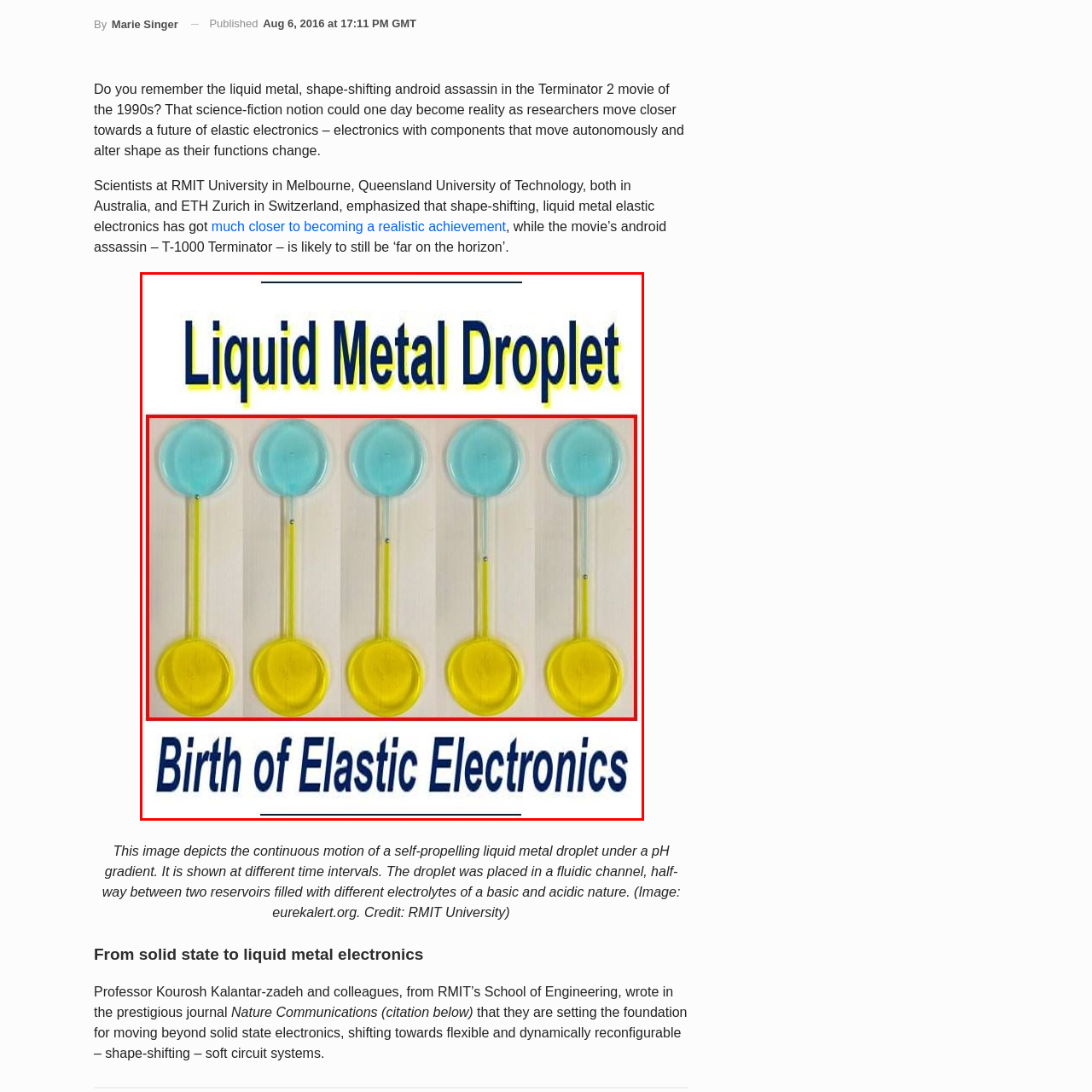What is the significance of this research?
Inspect the image enclosed by the red bounding box and elaborate on your answer with as much detail as possible based on the visual cues.

The research highlights the potential for transitioning from conventional solid-state electronics to more adaptable and shape-shifting technologies. The experiment showcases the liquid metal droplet's ability to move under the influence of a pH gradient, paving the way for innovations in flexible and dynamically reconfigurable electronic devices.